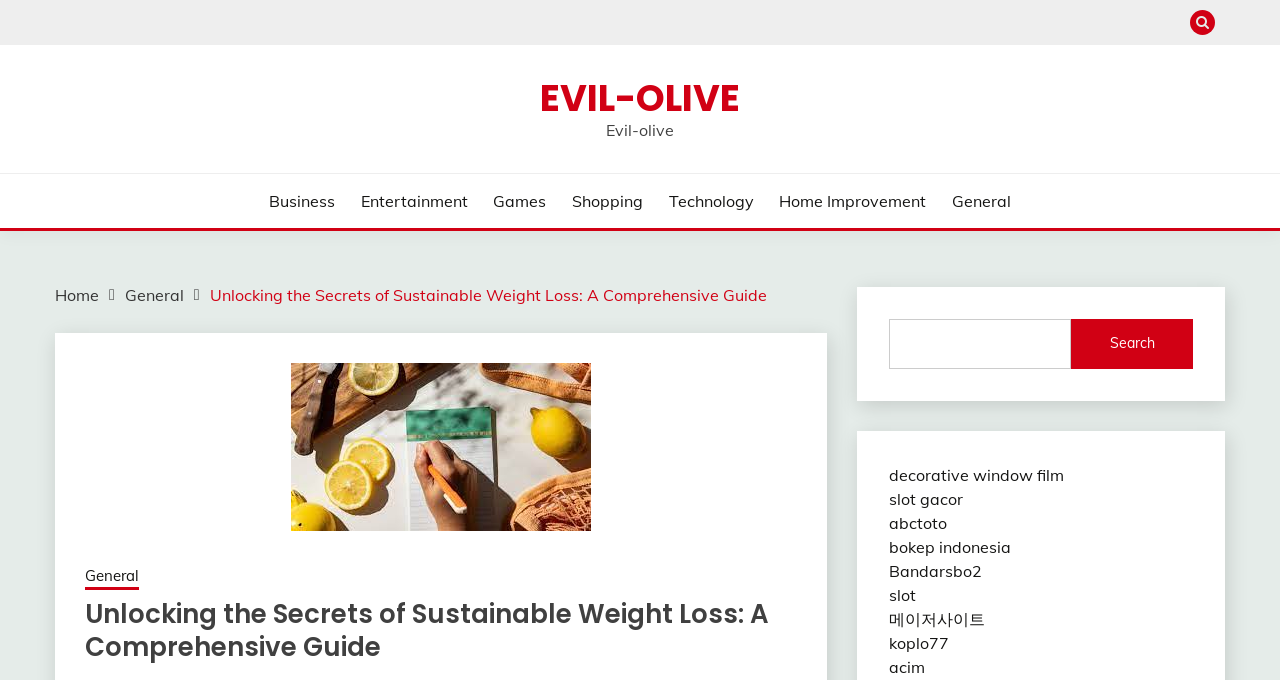Using the description "alt="Reflector Media Logo"", predict the bounding box of the relevant HTML element.

None